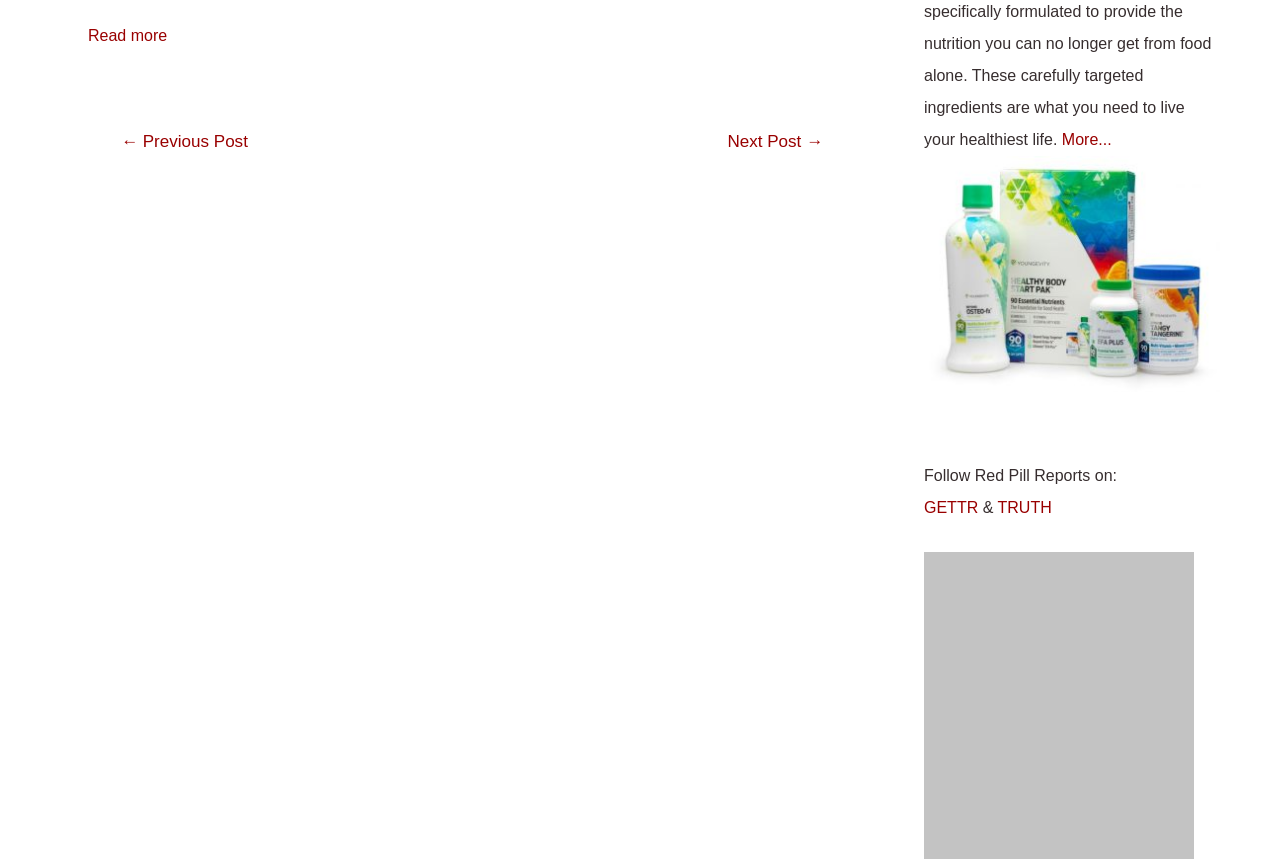Bounding box coordinates are specified in the format (top-left x, top-left y, bottom-right x, bottom-right y). All values are floating point numbers bounded between 0 and 1. Please provide the bounding box coordinate of the region this sentence describes: International Mulch Company (IMC)

None